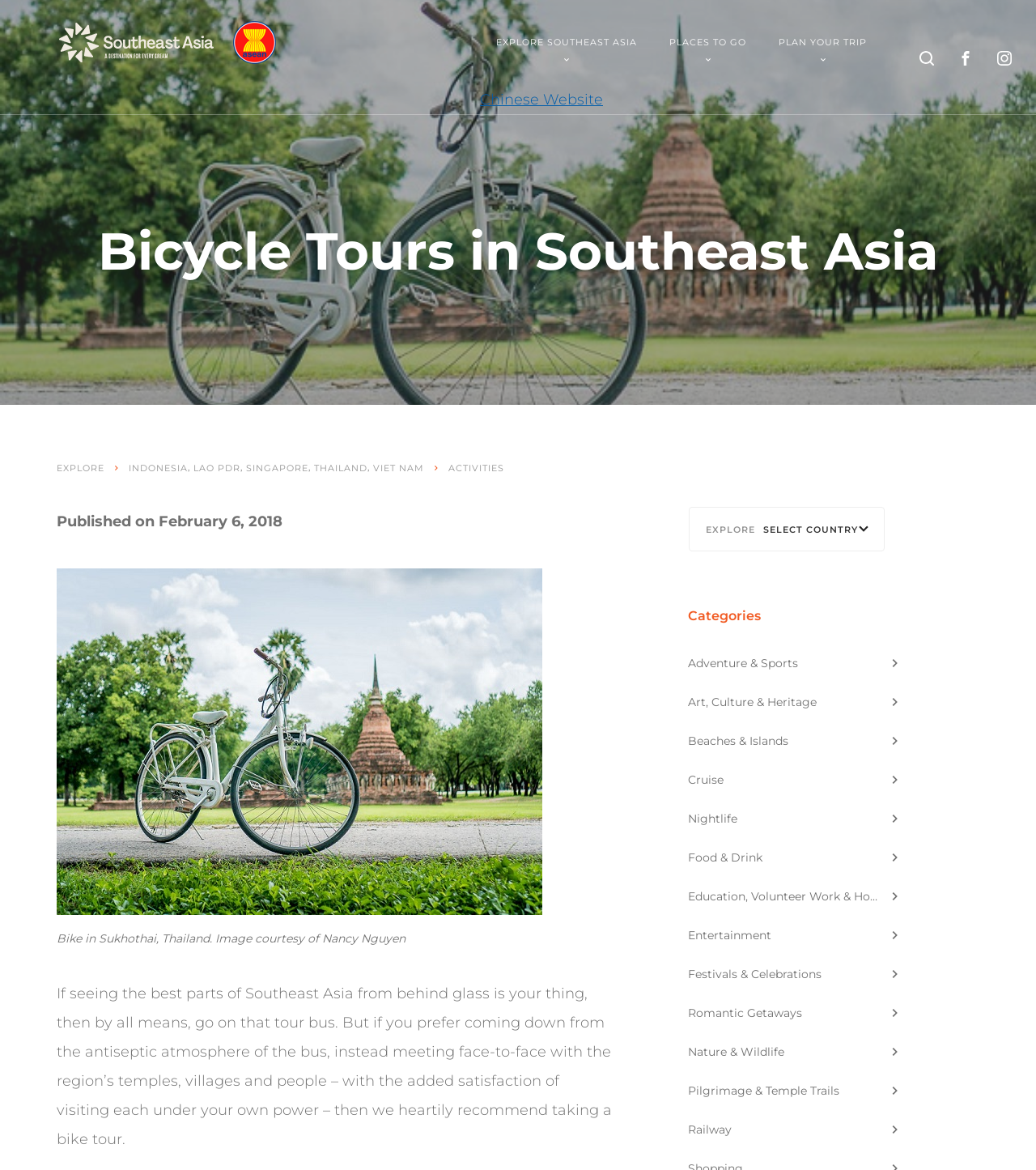Identify the bounding box of the HTML element described here: "Art, Culture & Heritage". Provide the coordinates as four float numbers between 0 and 1: [left, top, right, bottom].

[0.664, 0.587, 0.87, 0.613]